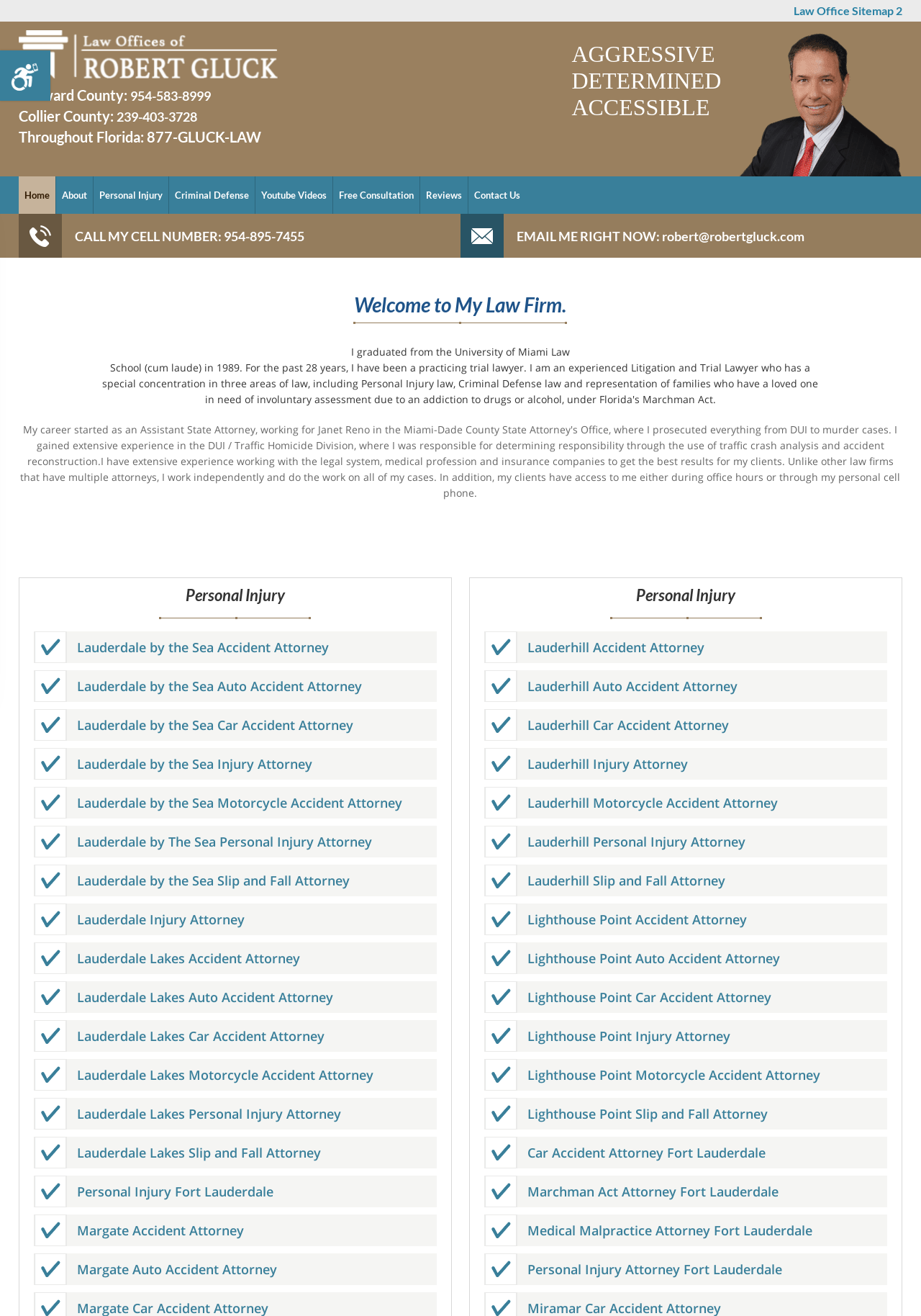Given the description of a UI element: "Lighthouse Point Car Accident Attorney", identify the bounding box coordinates of the matching element in the webpage screenshot.

[0.573, 0.751, 0.838, 0.764]